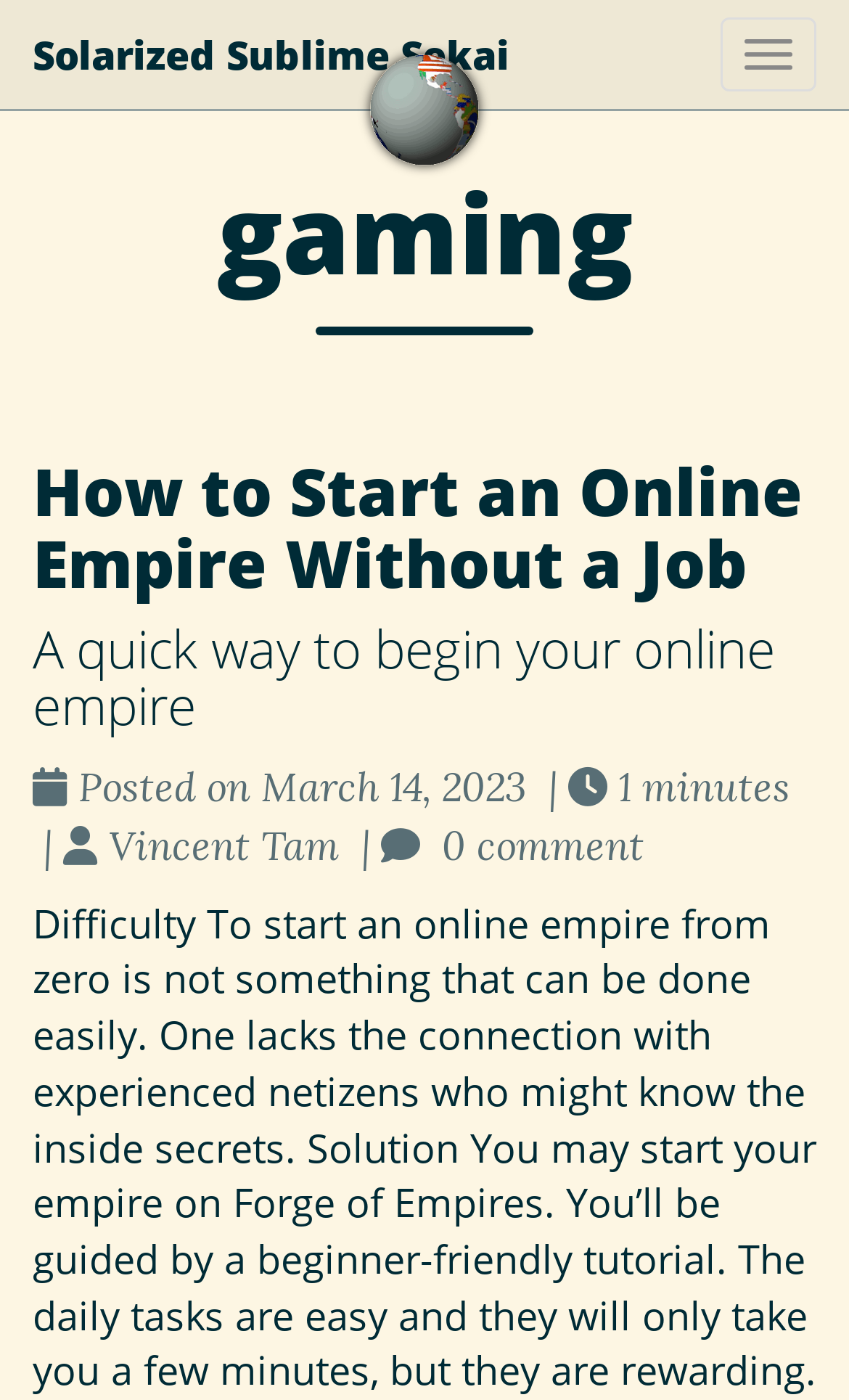How many minutes does it take to read the first article?
By examining the image, provide a one-word or phrase answer.

1 minute